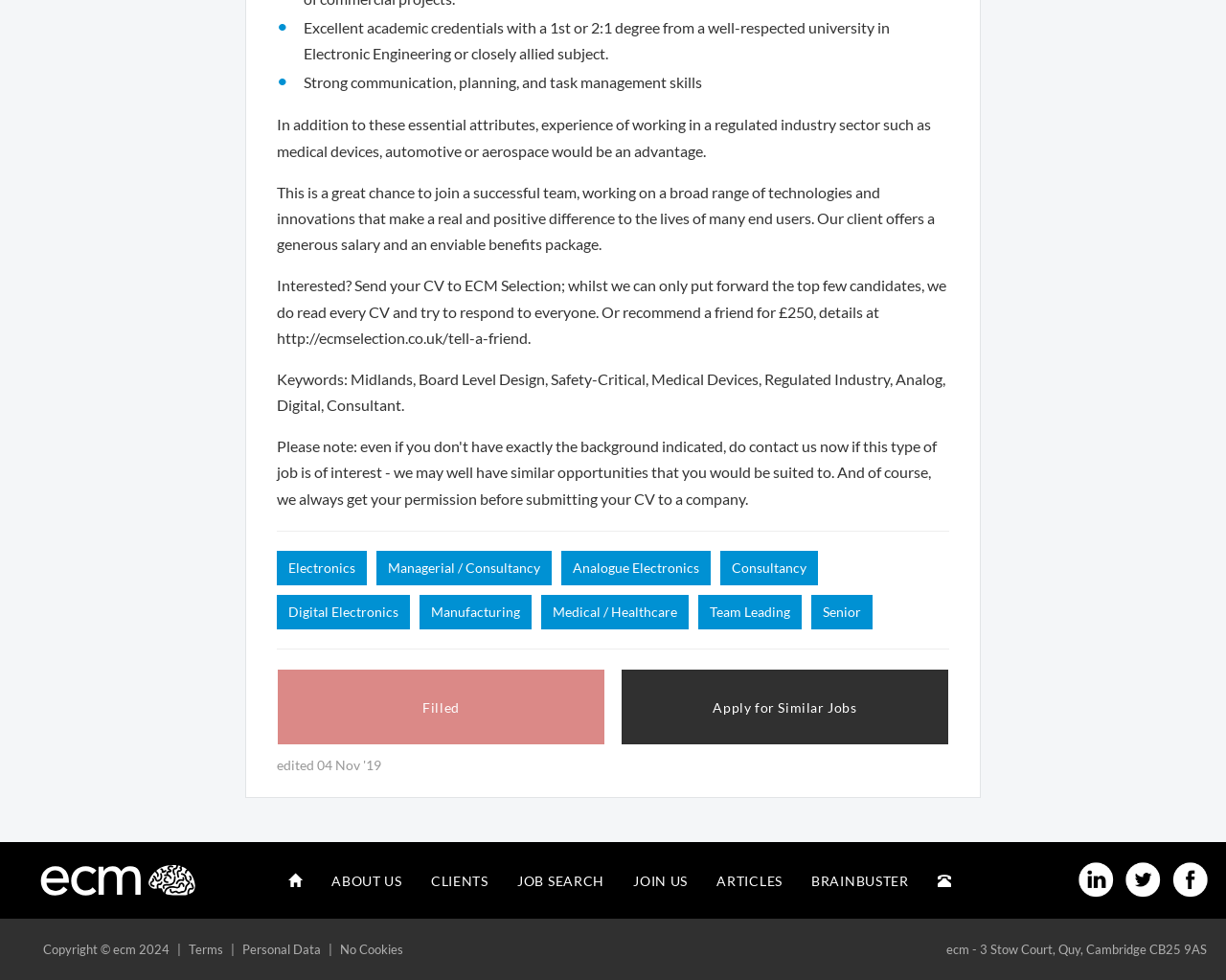Refer to the element description About Us and identify the corresponding bounding box in the screenshot. Format the coordinates as (top-left x, top-left y, bottom-right x, bottom-right y) with values in the range of 0 to 1.

[0.259, 0.875, 0.34, 0.924]